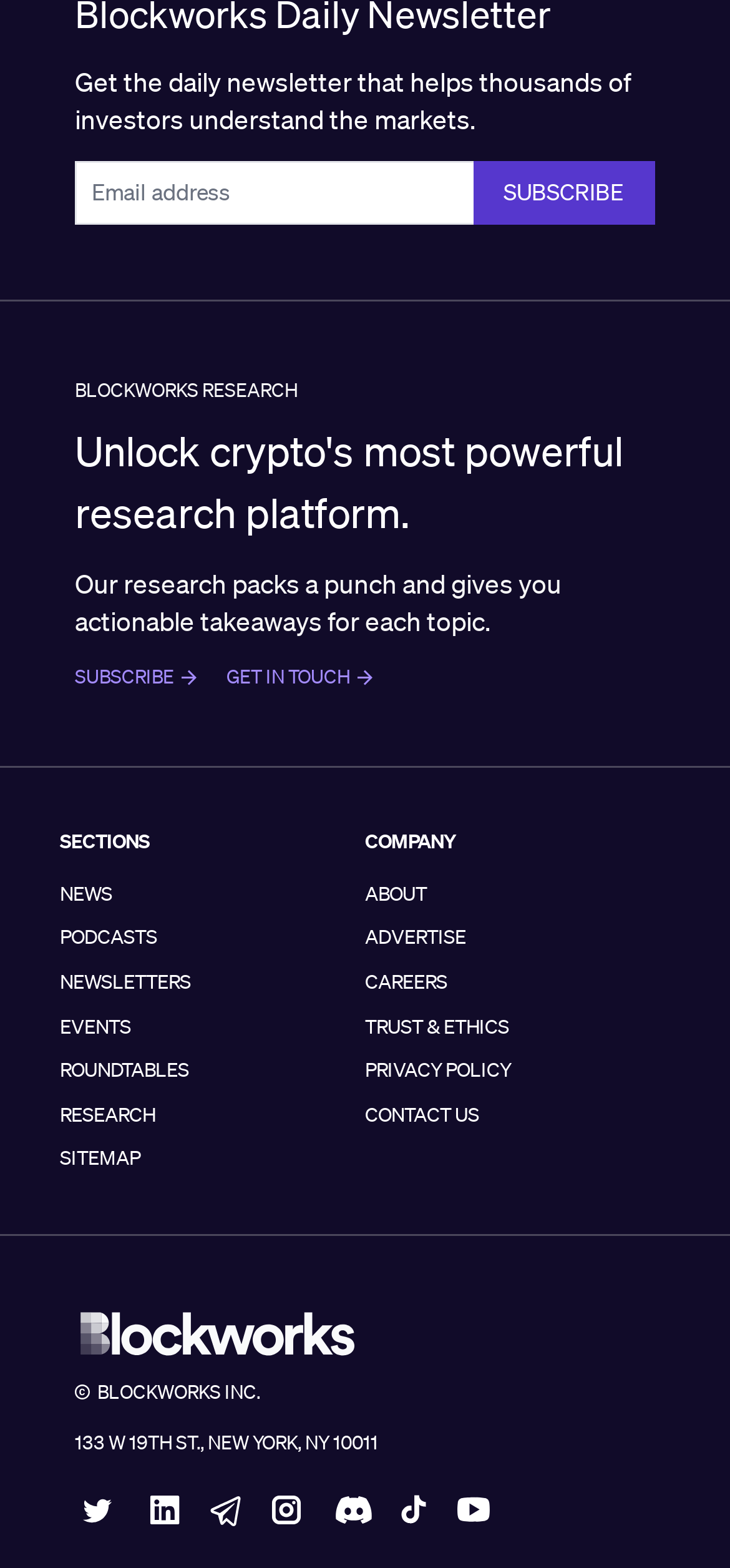Please answer the following question using a single word or phrase: 
What are the different sections available on the website?

NEWS, PODCASTS, etc.